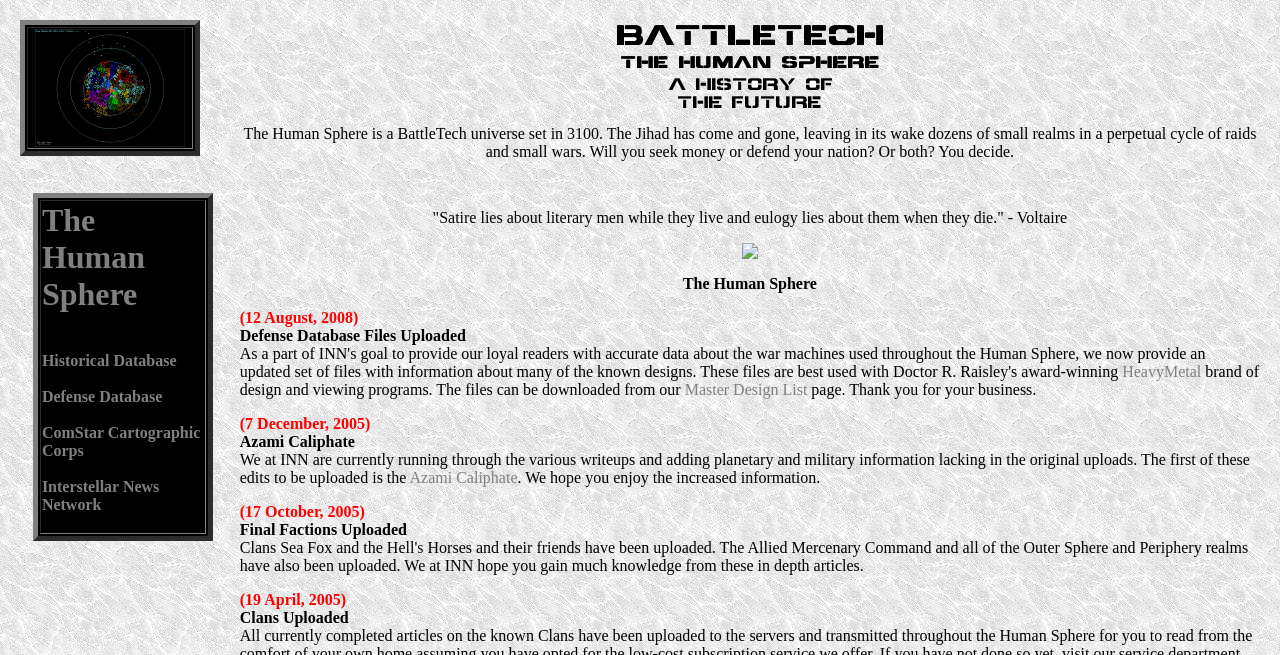Please find the bounding box for the UI component described as follows: "The Human Sphere".

[0.033, 0.308, 0.113, 0.476]